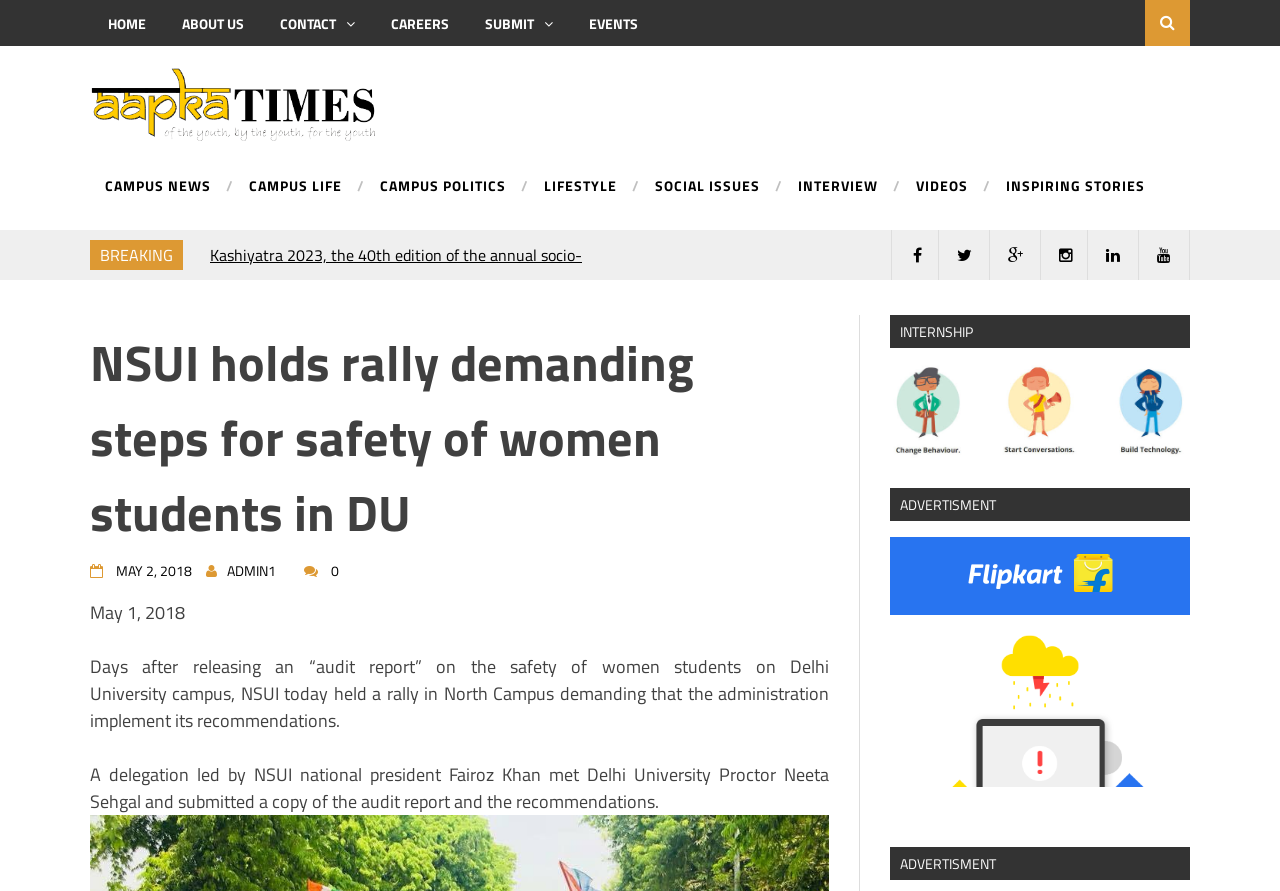Find the bounding box of the element with the following description: "Submit". The coordinates must be four float numbers between 0 and 1, formatted as [left, top, right, bottom].

[0.365, 0.0, 0.446, 0.052]